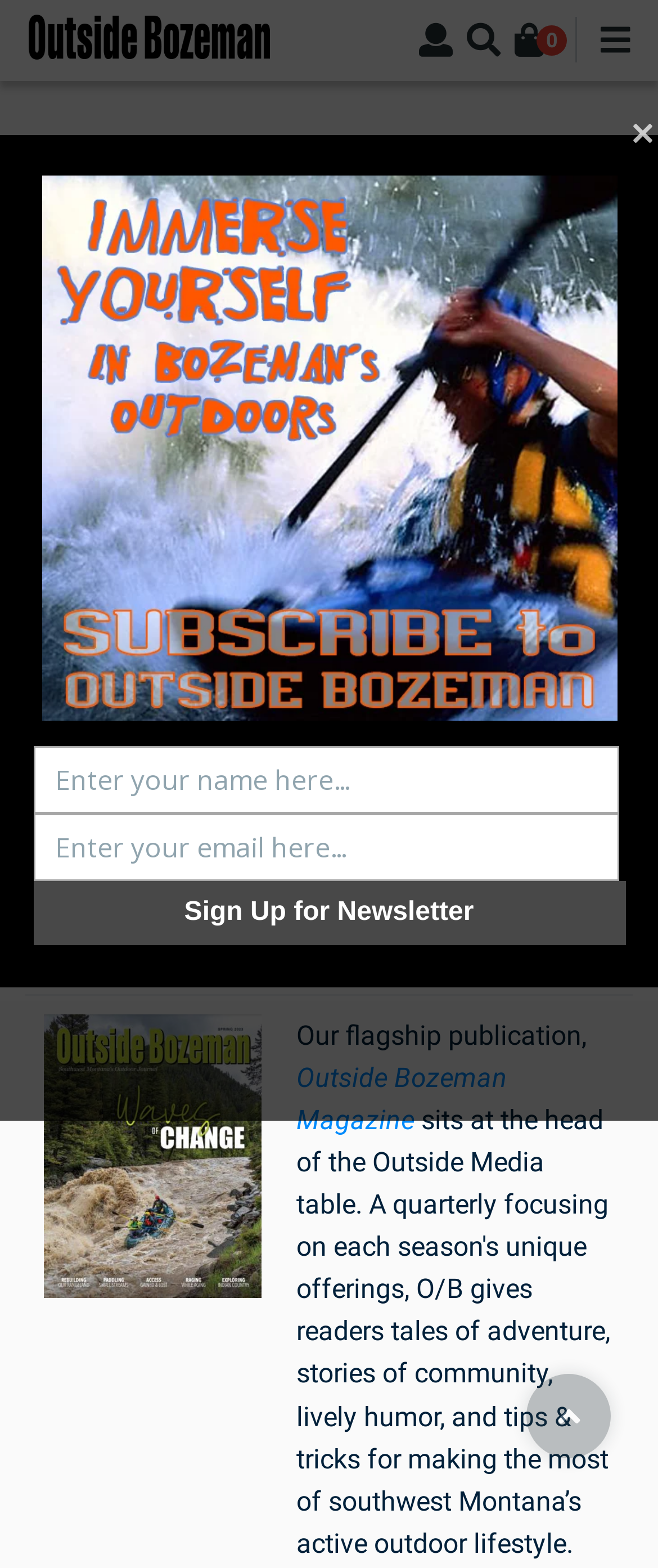What is the purpose of the textbox at the top of the webpage?
Using the picture, provide a one-word or short phrase answer.

Search